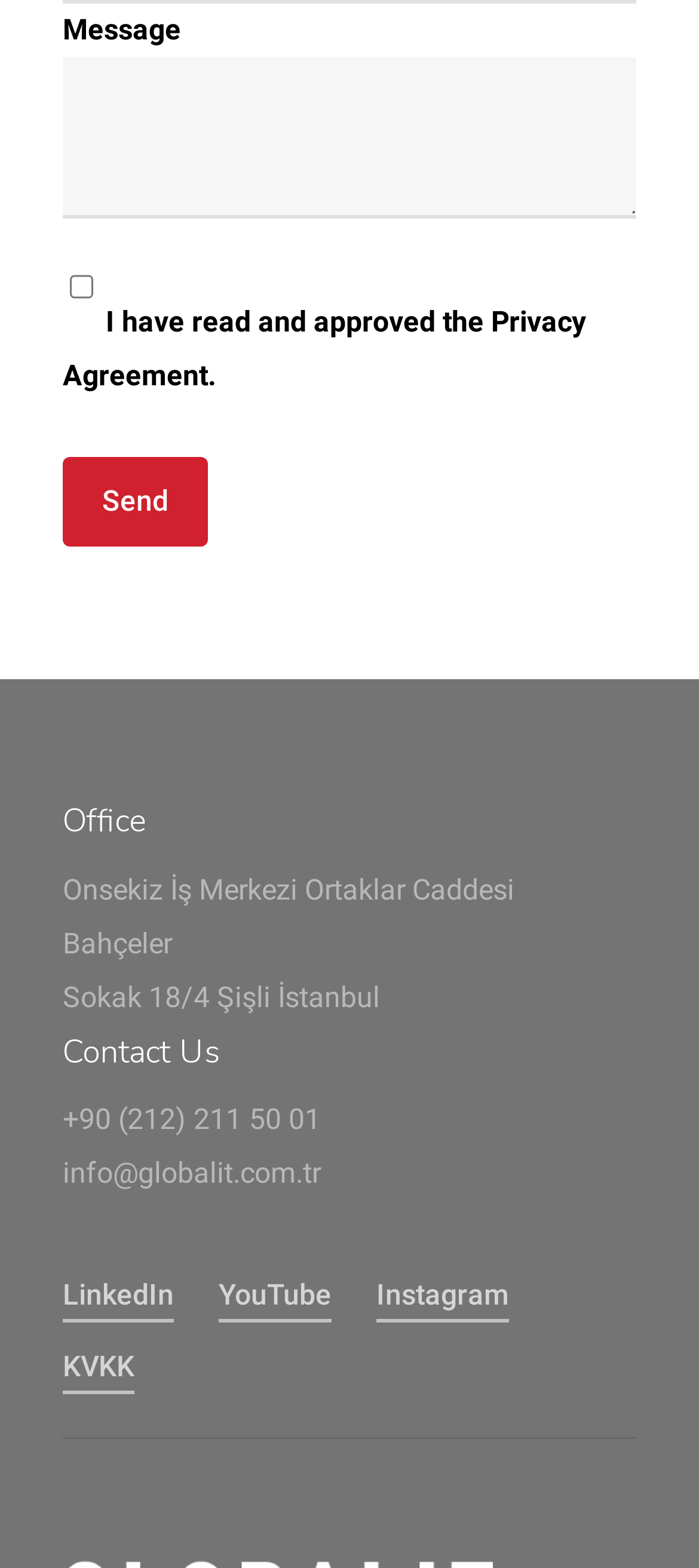Bounding box coordinates are specified in the format (top-left x, top-left y, bottom-right x, bottom-right y). All values are floating point numbers bounded between 0 and 1. Please provide the bounding box coordinate of the region this sentence describes: info@globalit.com.tr

[0.09, 0.738, 0.459, 0.759]